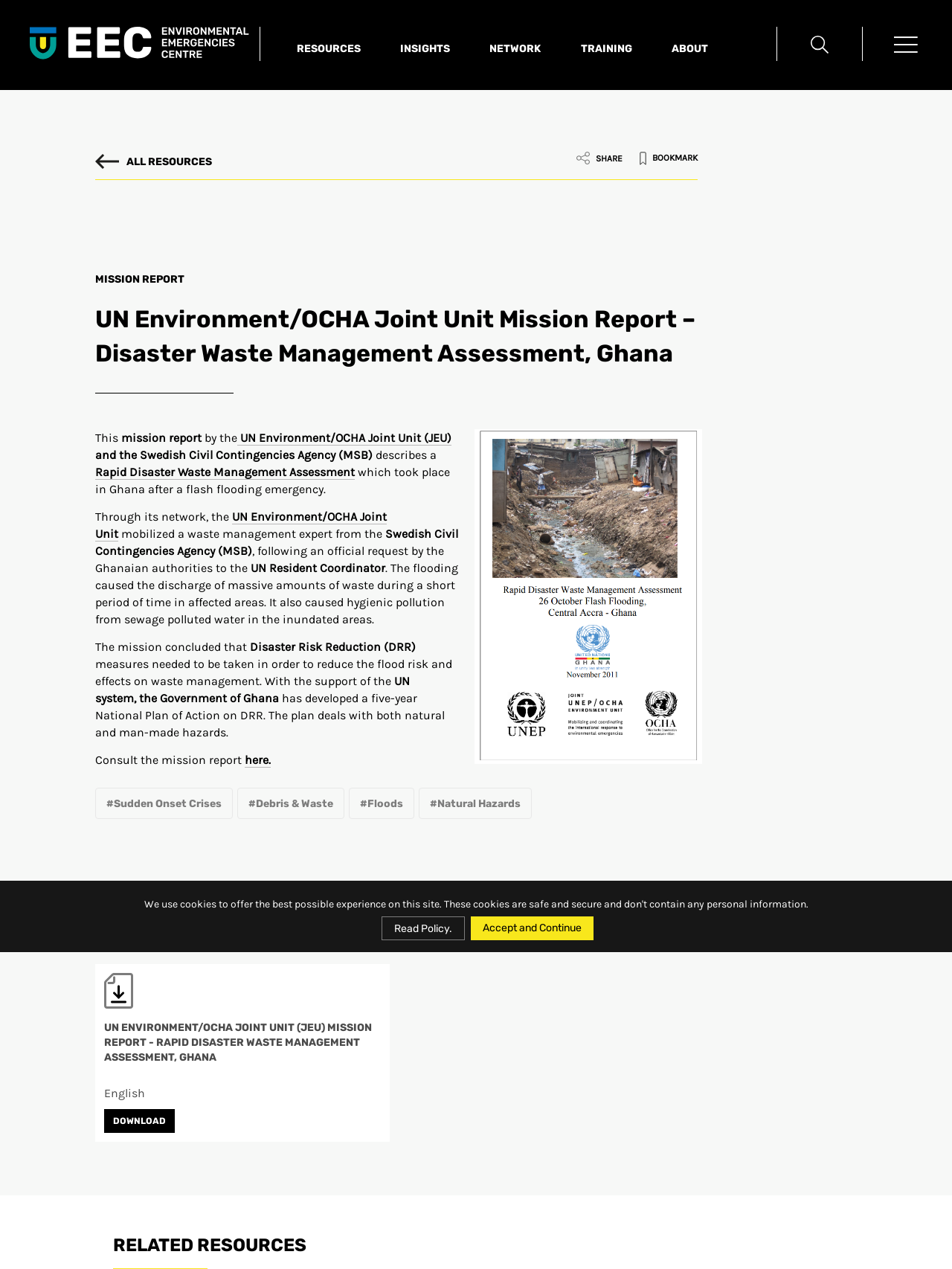Identify the bounding box coordinates for the UI element that matches this description: "Training".

[0.61, 0.033, 0.664, 0.043]